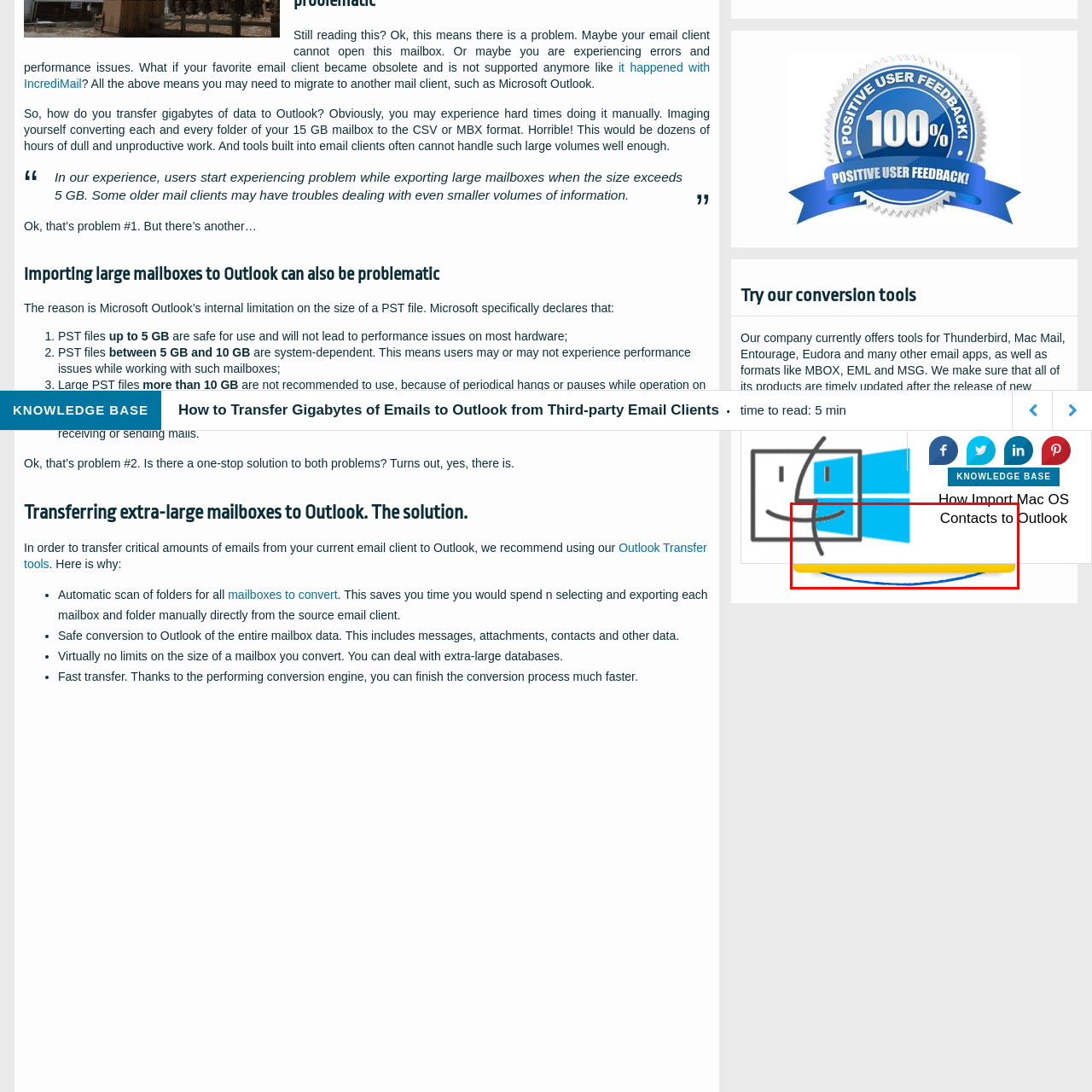What is the purpose of the graphical element?
Look closely at the portion of the image highlighted by the red bounding box and provide a comprehensive answer to the question.

The stylized graphic element depicting an animated down arrow suggests a call-to-action related to selecting an email conversion tool, inviting users to take action.